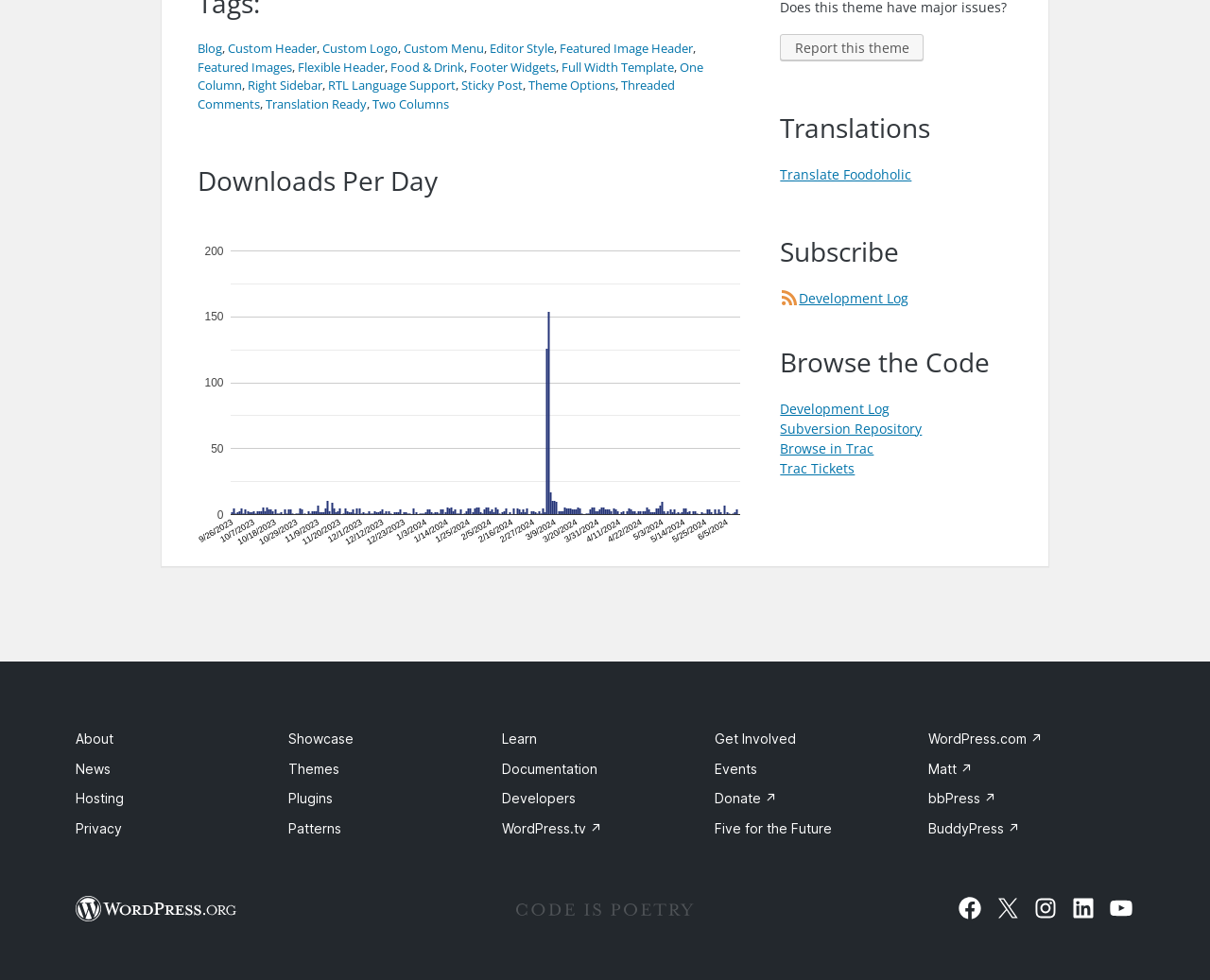Find the bounding box coordinates for the area that must be clicked to perform this action: "Report this theme".

[0.645, 0.034, 0.763, 0.062]